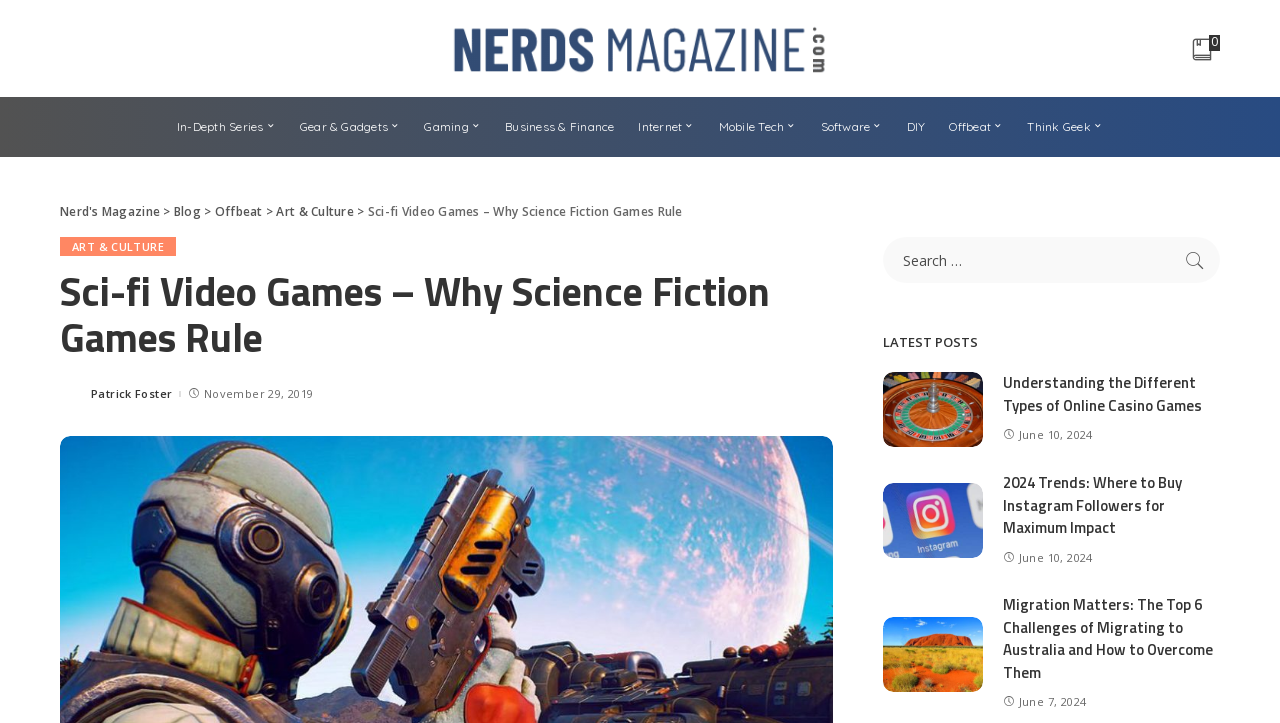Please locate the bounding box coordinates of the element's region that needs to be clicked to follow the instruction: "Read the article 'Sci-fi Video Games – Why Science Fiction Games Rule'". The bounding box coordinates should be provided as four float numbers between 0 and 1, i.e., [left, top, right, bottom].

[0.047, 0.372, 0.651, 0.5]